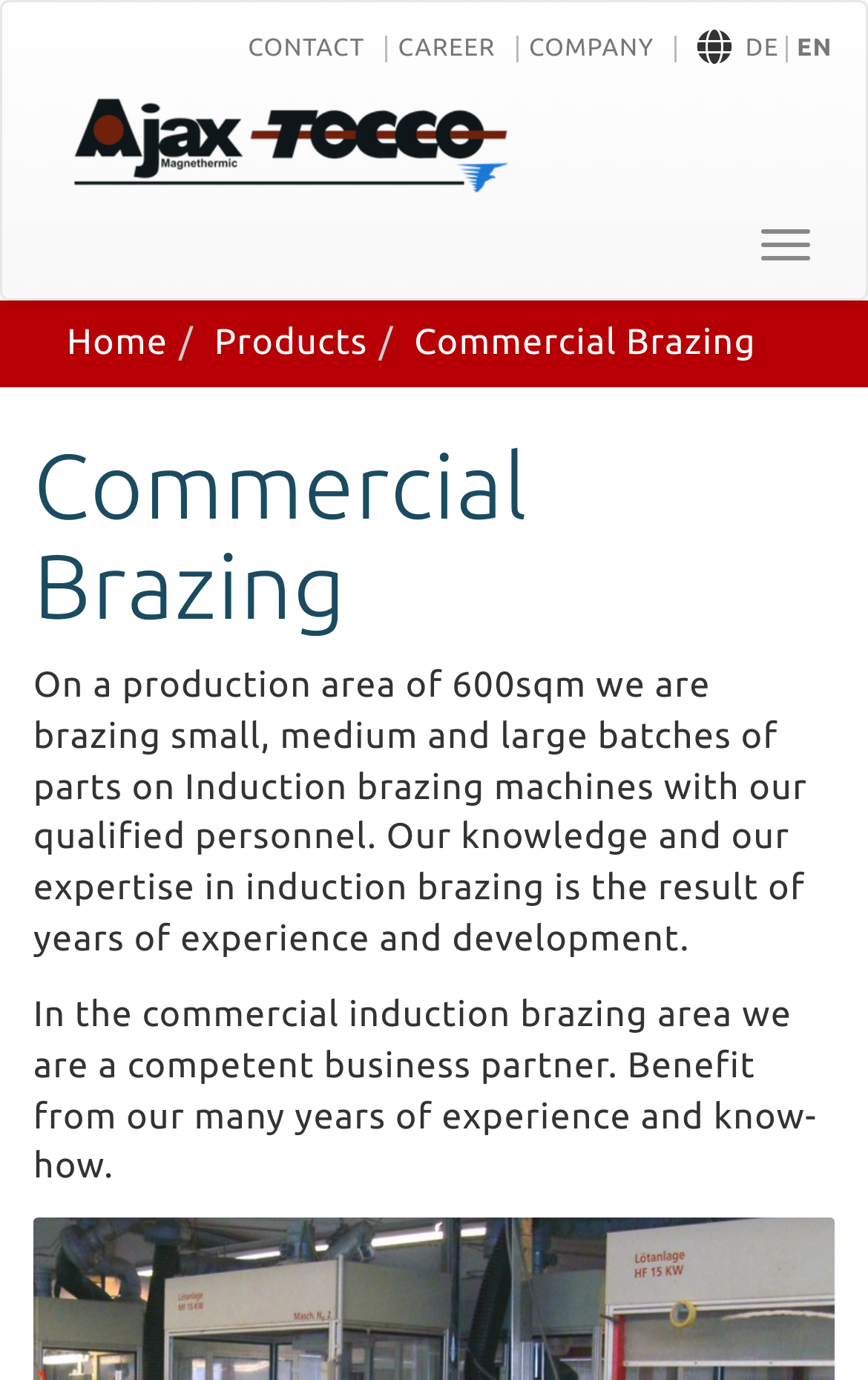What language options are available?
Use the image to give a comprehensive and detailed response to the question.

The language options are available at the top right corner of the webpage, with 'DE' and 'EN' links, indicating that the website is available in German and English languages.